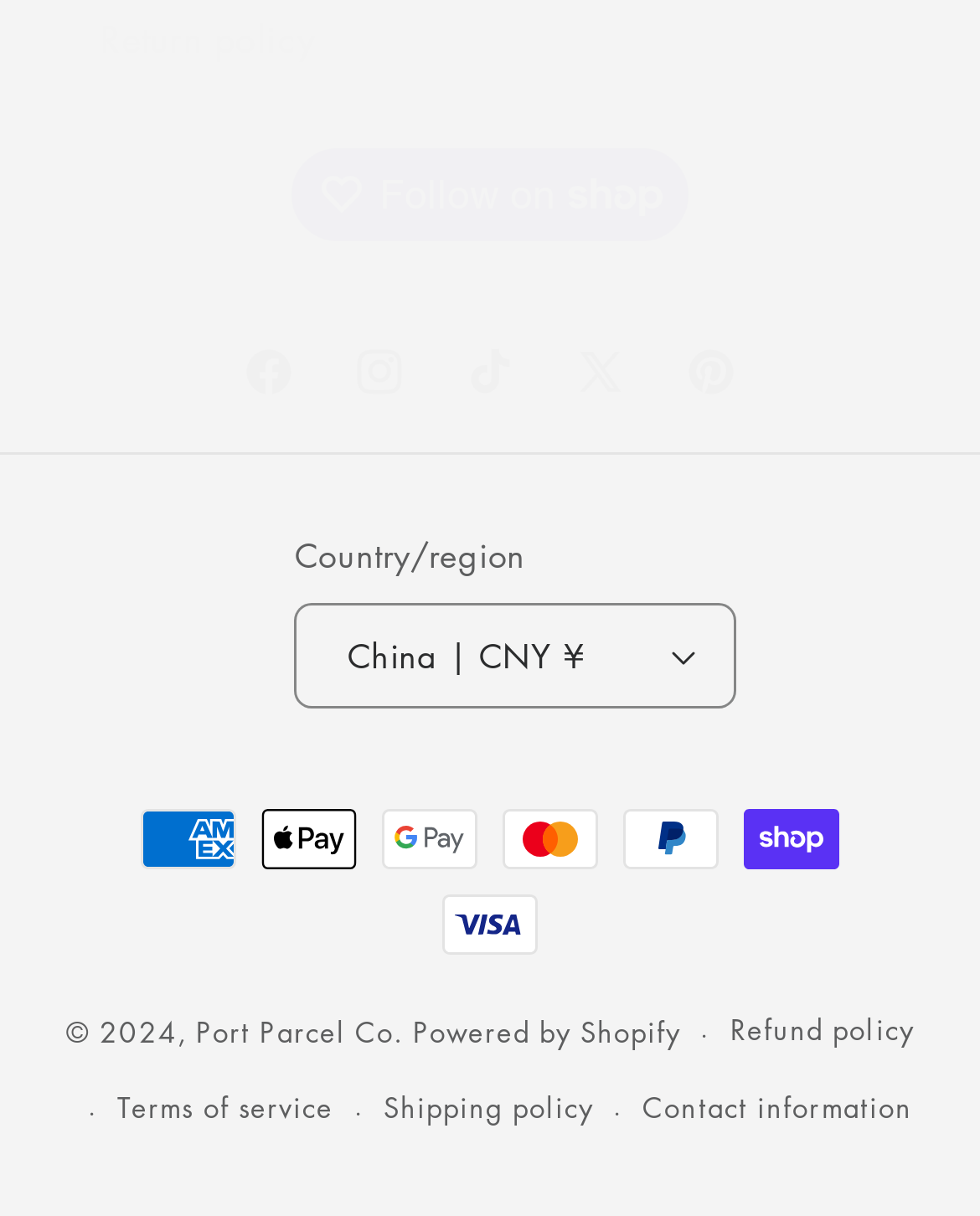Please identify the bounding box coordinates of the element's region that should be clicked to execute the following instruction: "Follow on Shop". The bounding box coordinates must be four float numbers between 0 and 1, i.e., [left, top, right, bottom].

[0.297, 0.121, 0.703, 0.198]